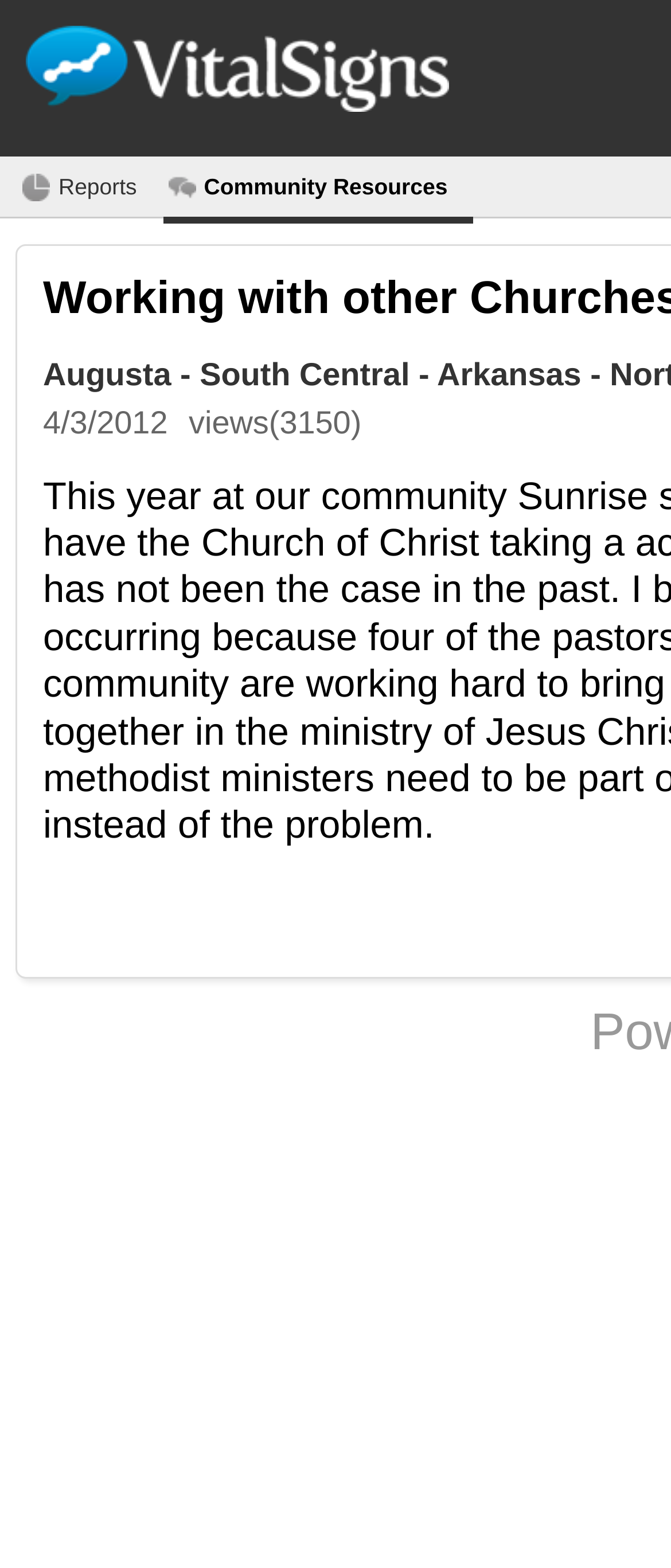Please locate the UI element described by "Reports" and provide its bounding box coordinates.

[0.026, 0.1, 0.242, 0.138]